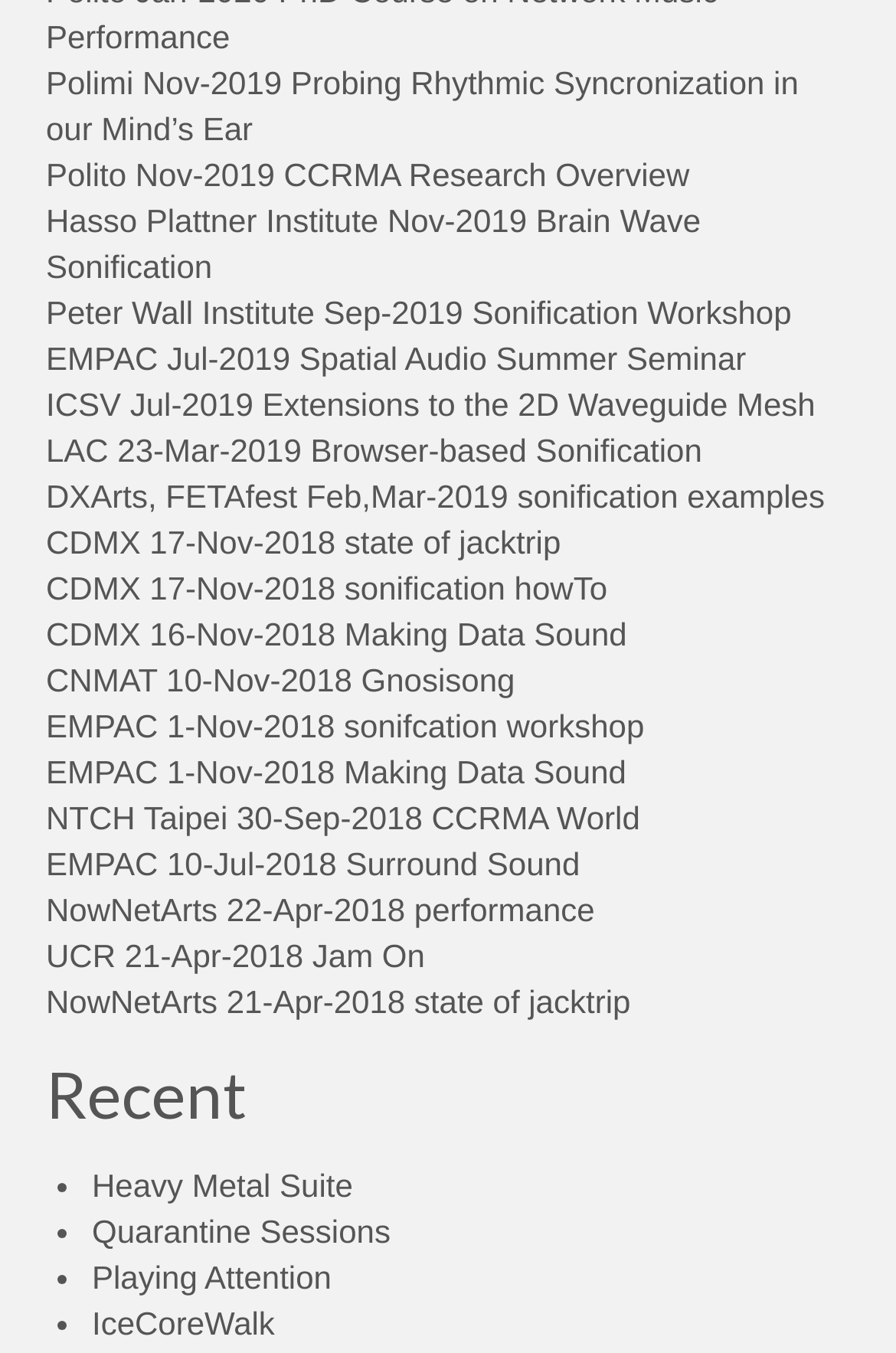Please provide a brief answer to the question using only one word or phrase: 
How many list markers are there?

4